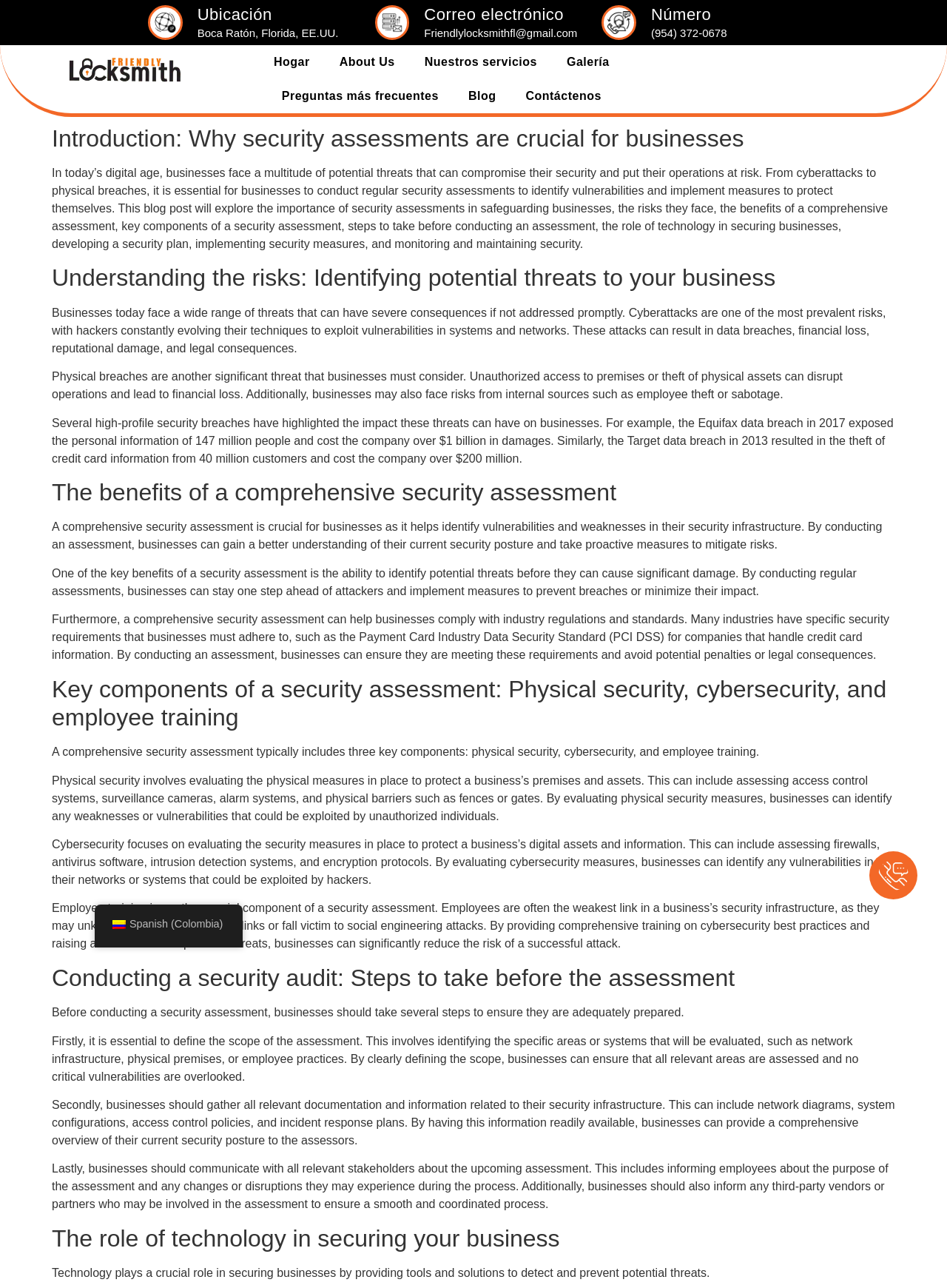Locate the bounding box coordinates of the element you need to click to accomplish the task described by this instruction: "Read more articles".

None